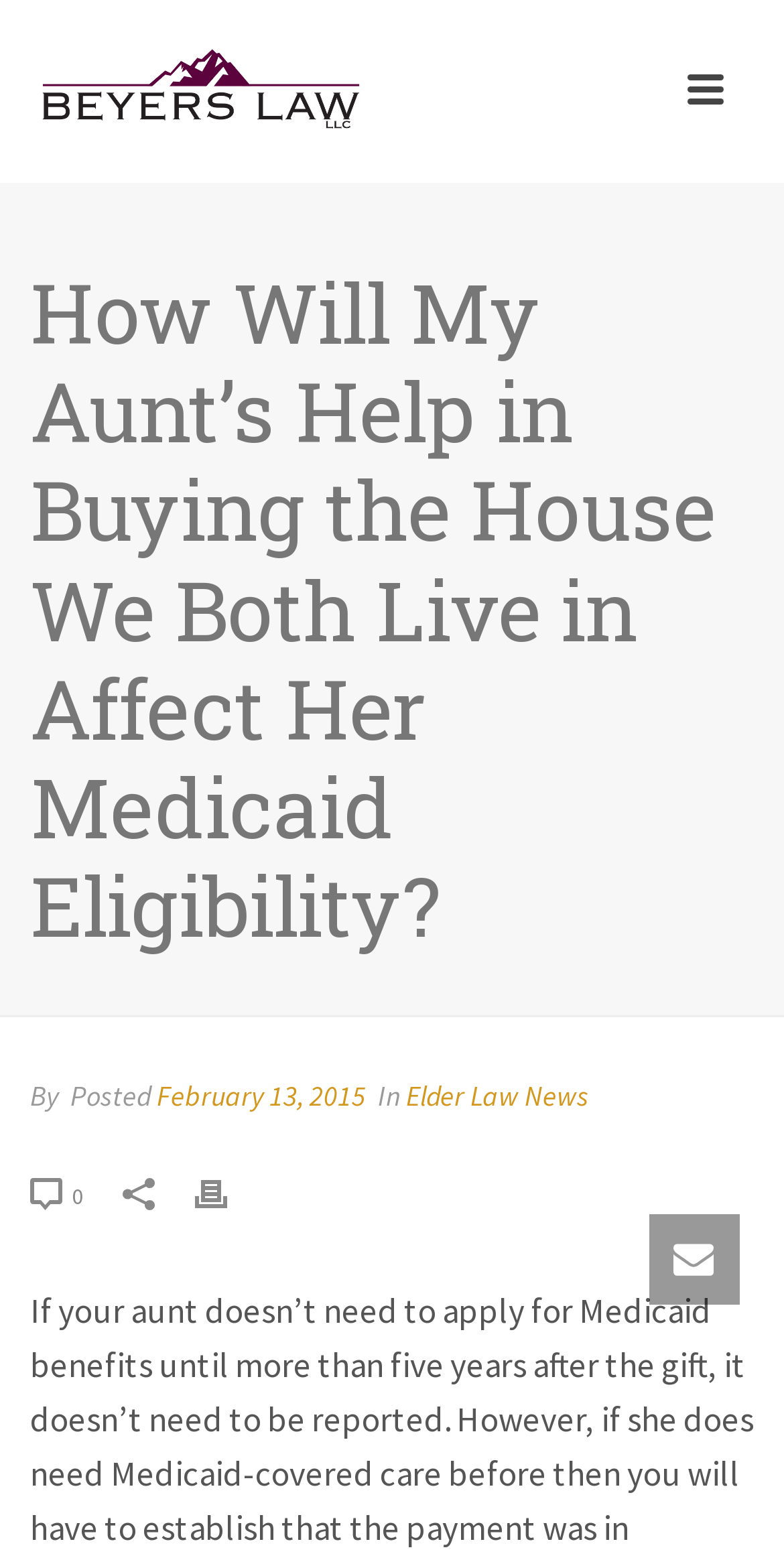Provide the bounding box coordinates of the HTML element described as: "0". The bounding box coordinates should be four float numbers between 0 and 1, i.e., [left, top, right, bottom].

[0.038, 0.744, 0.156, 0.781]